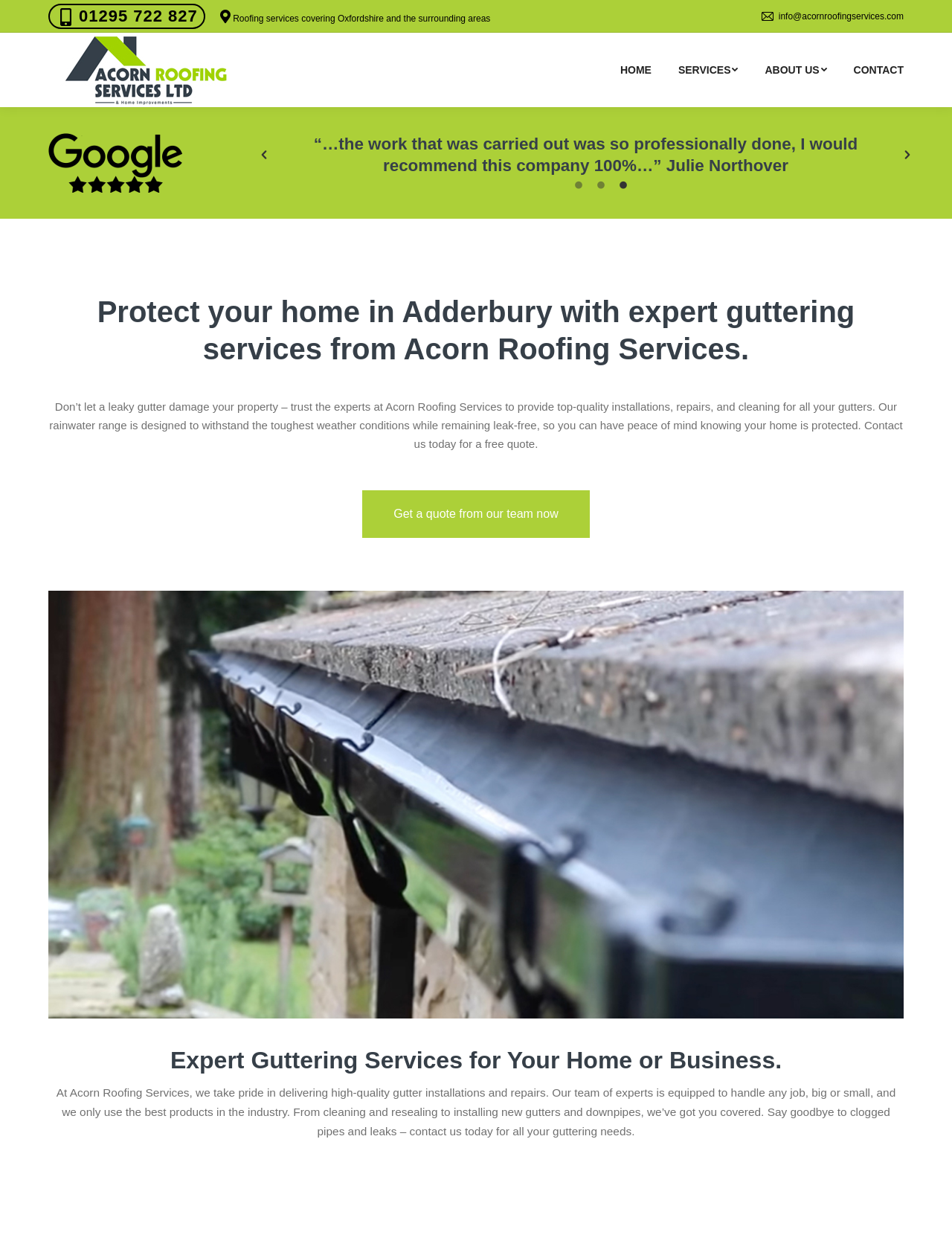Identify the bounding box coordinates of the part that should be clicked to carry out this instruction: "visit The Andy Warhol Museum website".

None